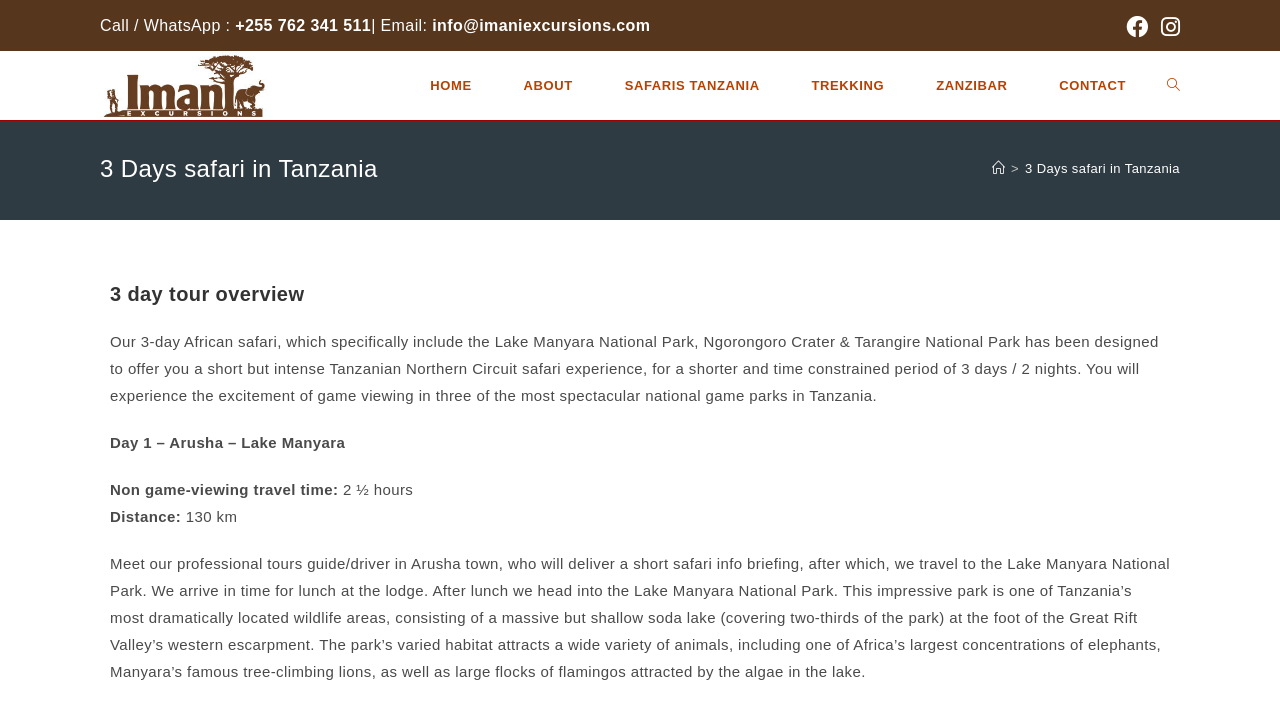Specify the bounding box coordinates of the area to click in order to execute this command: 'Call or WhatsApp the tour operator'. The coordinates should consist of four float numbers ranging from 0 to 1, and should be formatted as [left, top, right, bottom].

[0.078, 0.024, 0.184, 0.048]